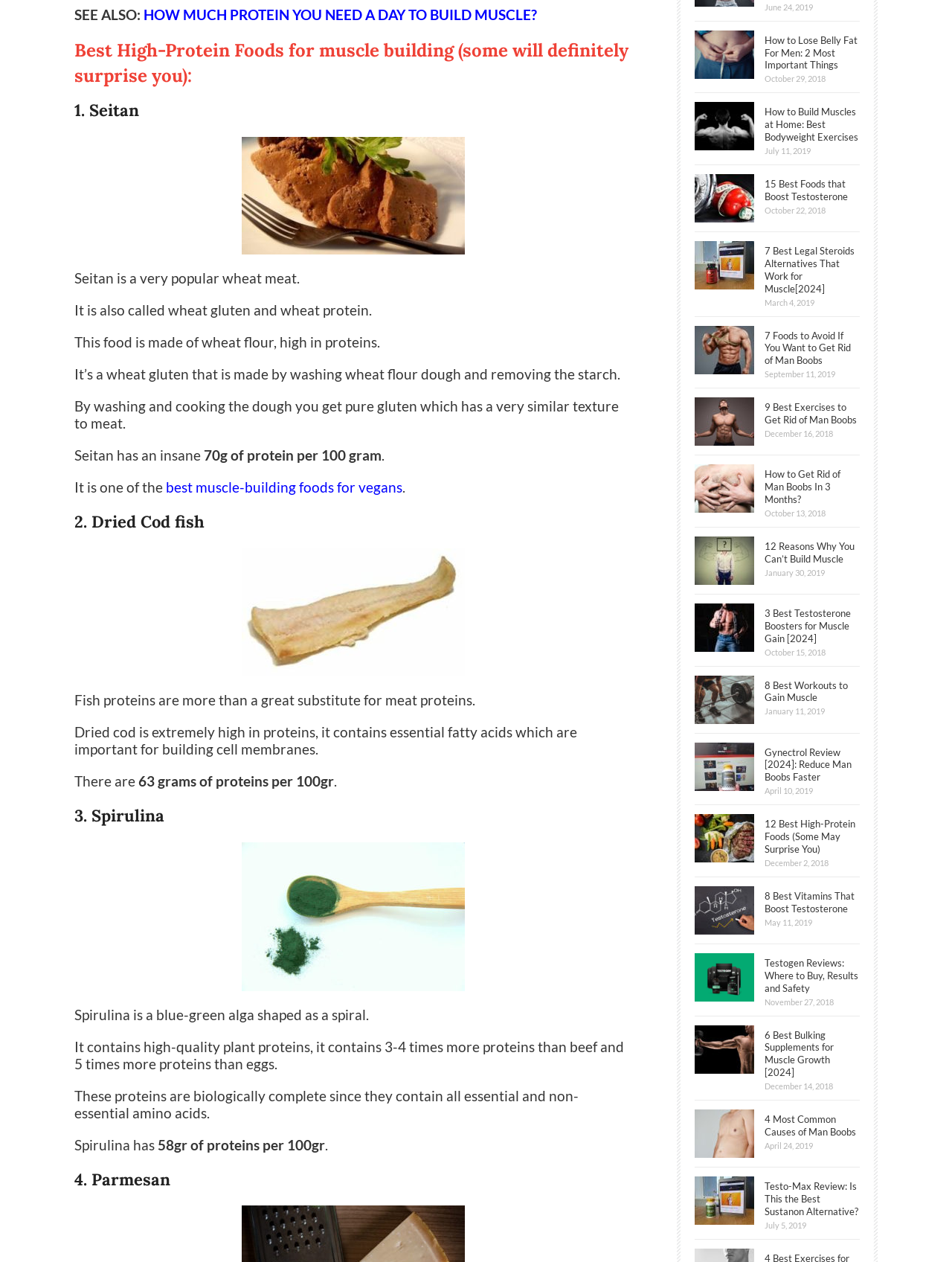Please provide the bounding box coordinates for the element that needs to be clicked to perform the instruction: "Click on 'HOW MUCH PROTEIN YOU NEED A DAY TO BUILD MUSCLE?'". The coordinates must consist of four float numbers between 0 and 1, formatted as [left, top, right, bottom].

[0.148, 0.005, 0.564, 0.018]